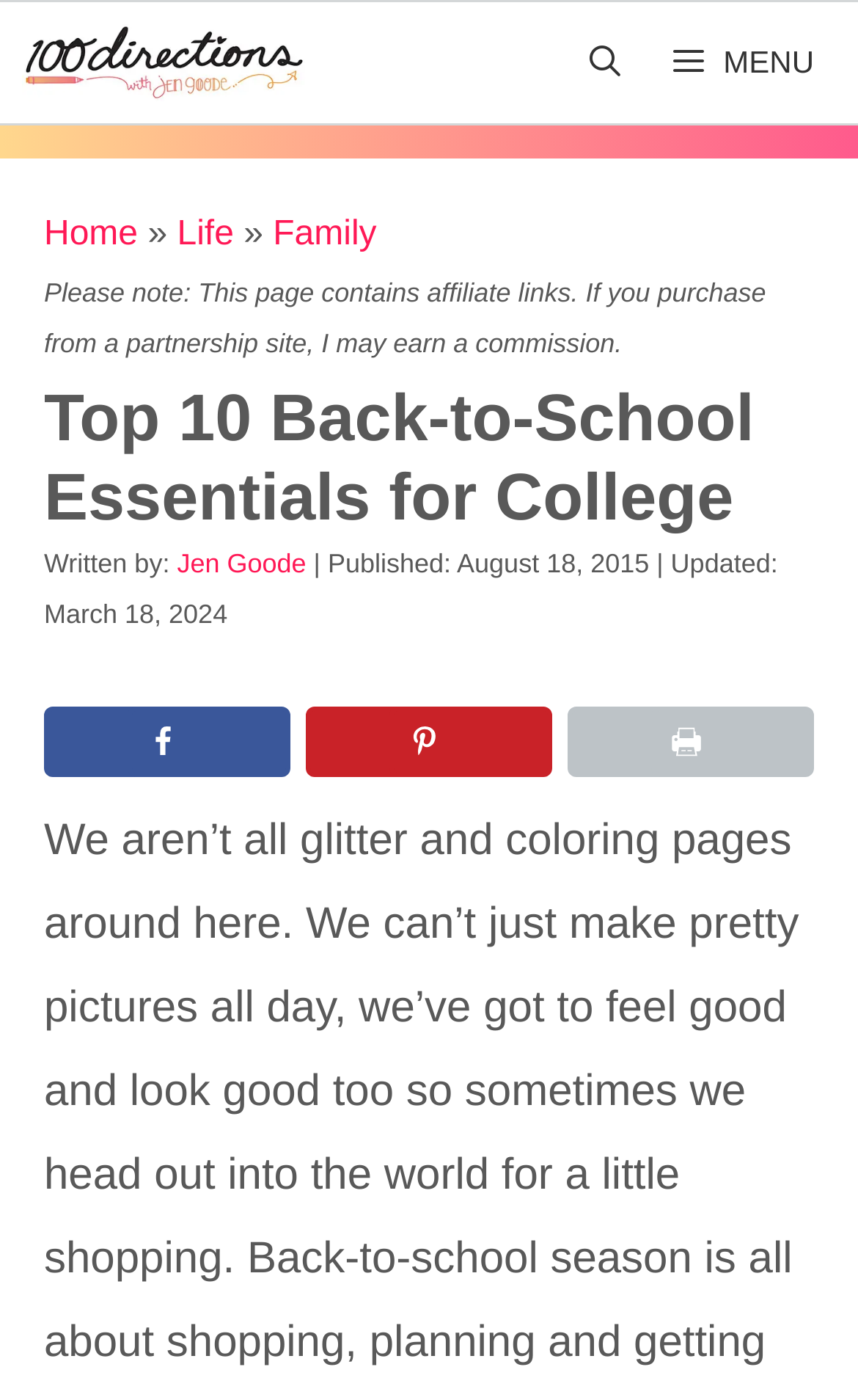Extract the primary header of the webpage and generate its text.

Top 10 Back-to-School Essentials for College